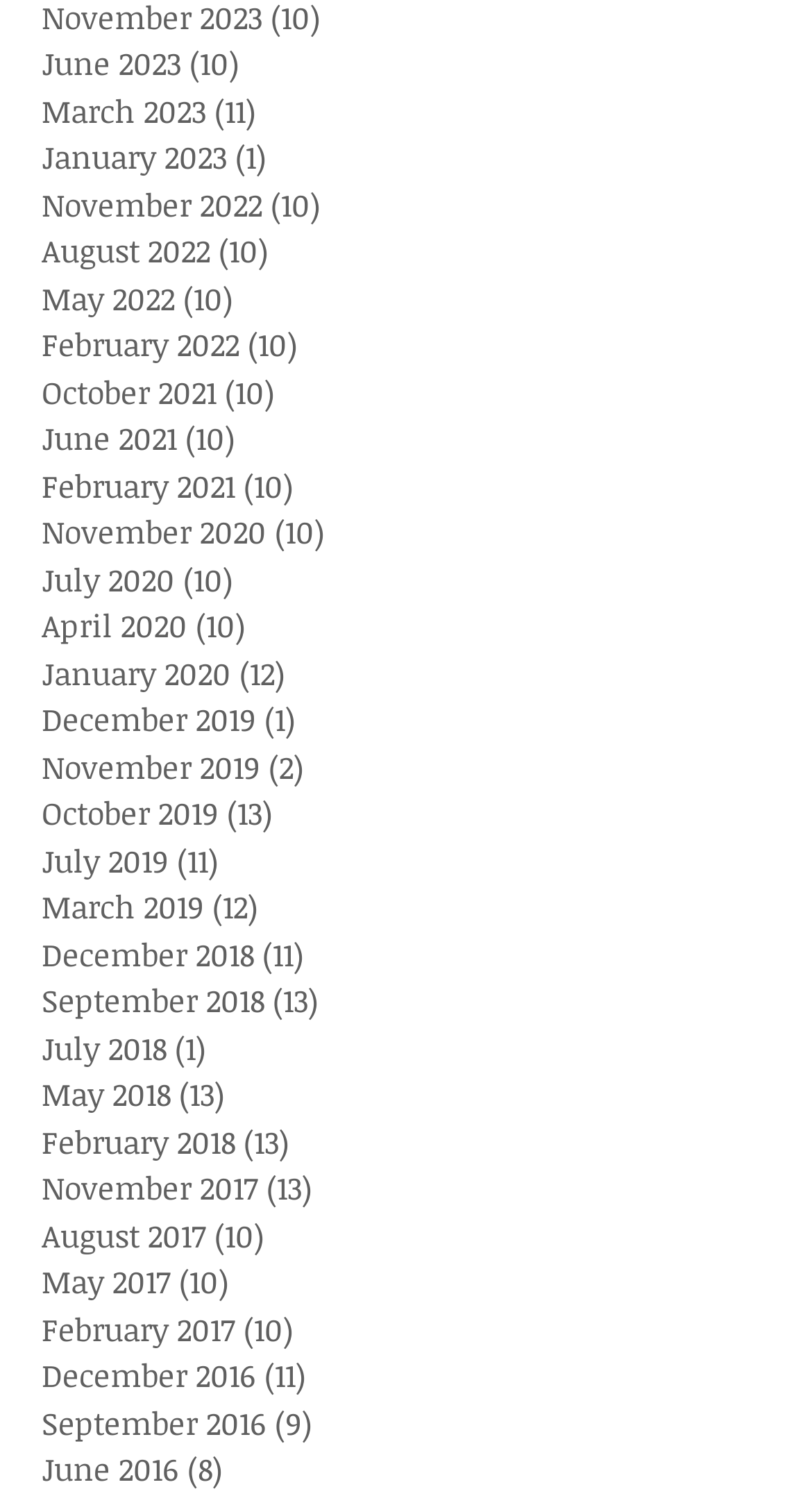Pinpoint the bounding box coordinates for the area that should be clicked to perform the following instruction: "View March 2023 posts".

[0.051, 0.058, 0.769, 0.09]